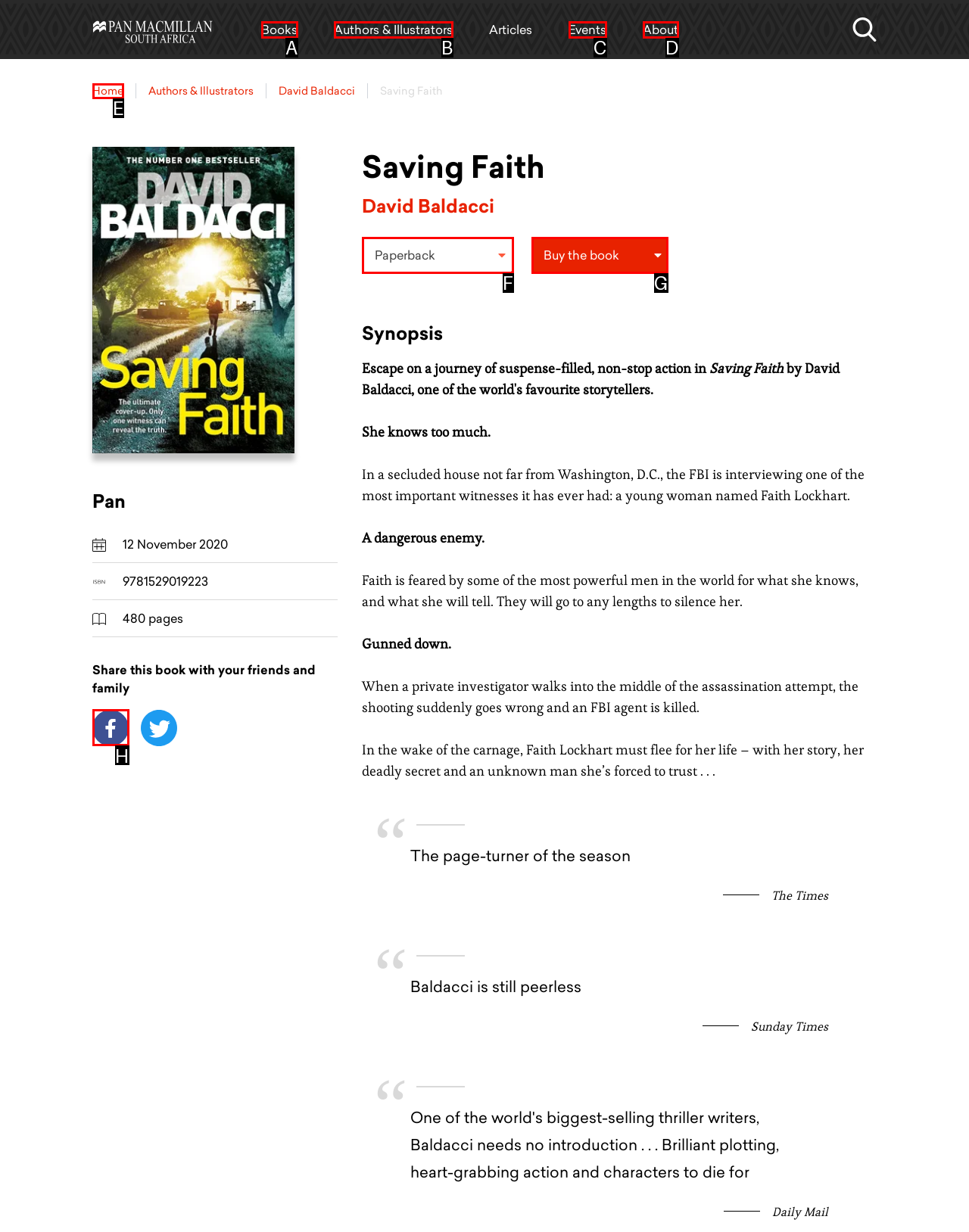Find the option that matches this description: aria-label="Share on facebook"
Provide the matching option's letter directly.

None